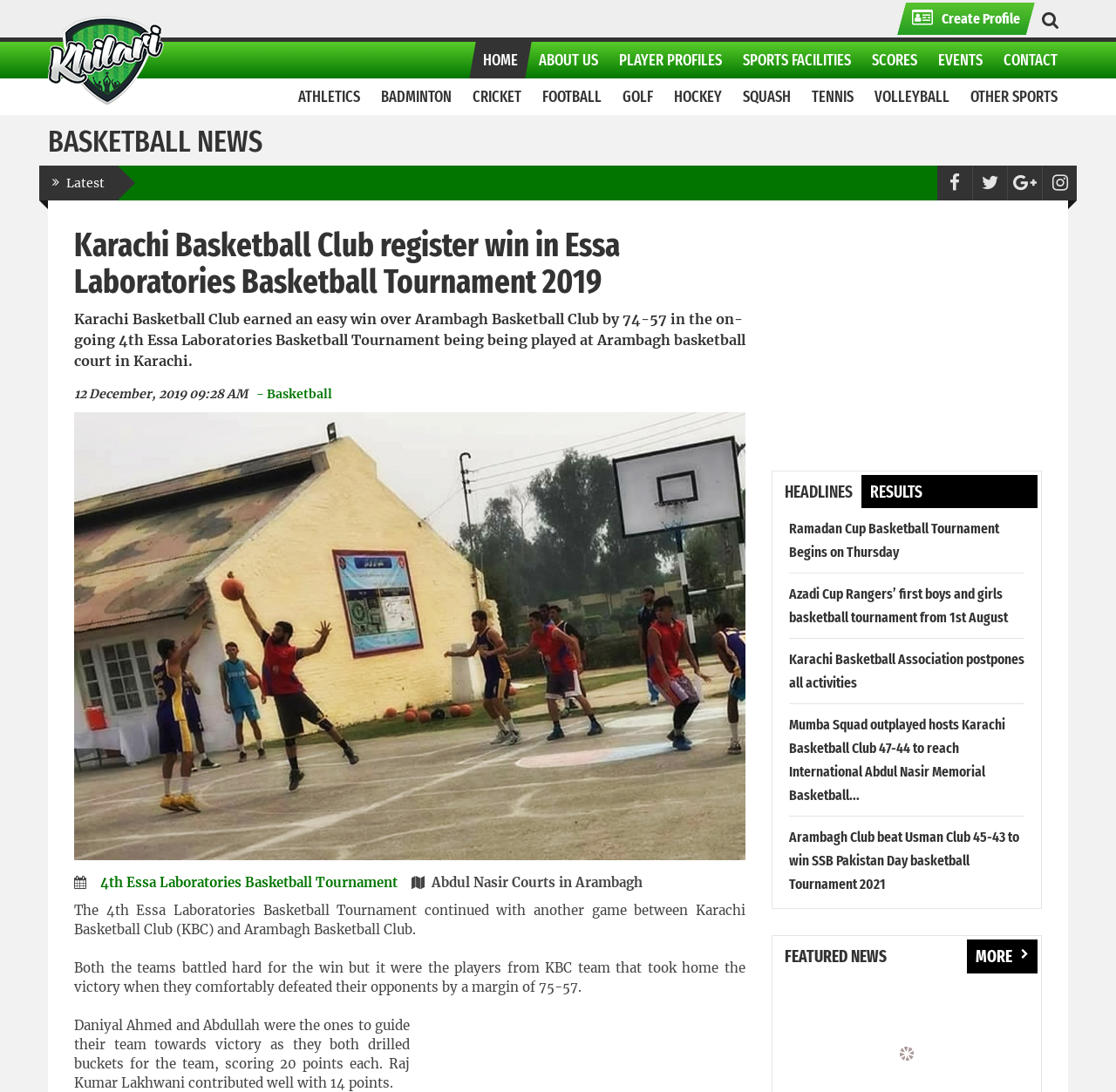Please identify the bounding box coordinates of the clickable area that will fulfill the following instruction: "View more featured news". The coordinates should be in the format of four float numbers between 0 and 1, i.e., [left, top, right, bottom].

[0.866, 0.86, 0.93, 0.891]